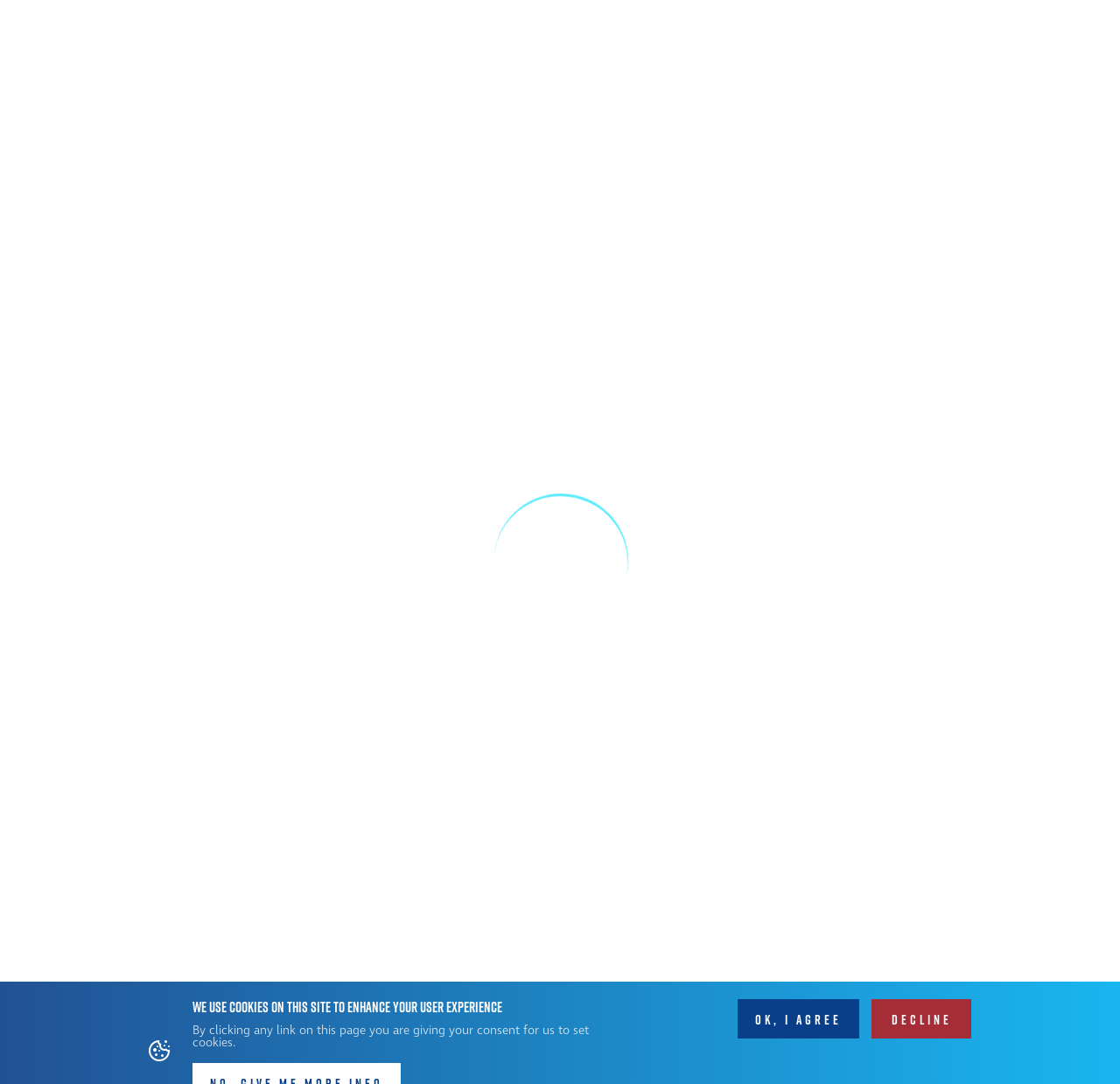Please give a concise answer to this question using a single word or phrase: 
How many 'Air Sport Commissions' are listed?

12